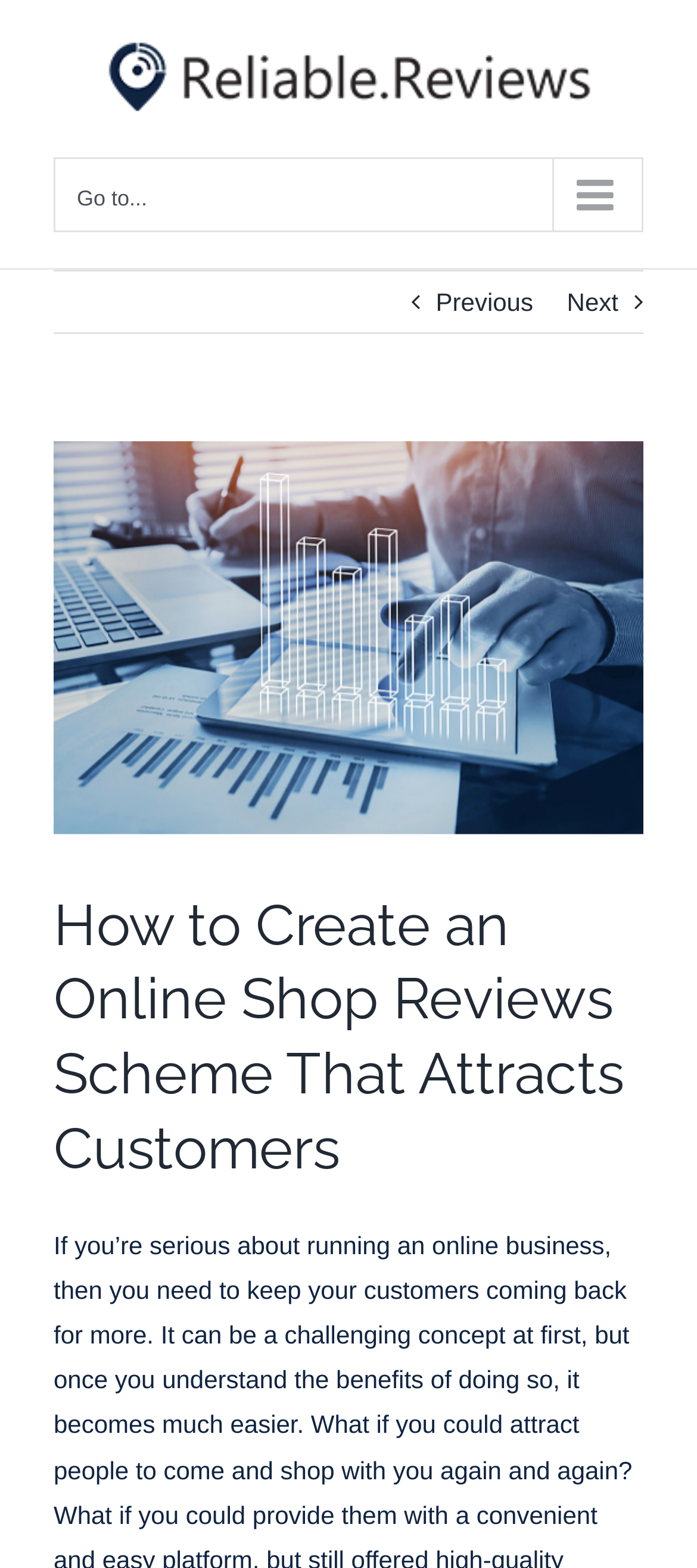What is the topic of the webpage? Based on the screenshot, please respond with a single word or phrase.

Online shop reviews